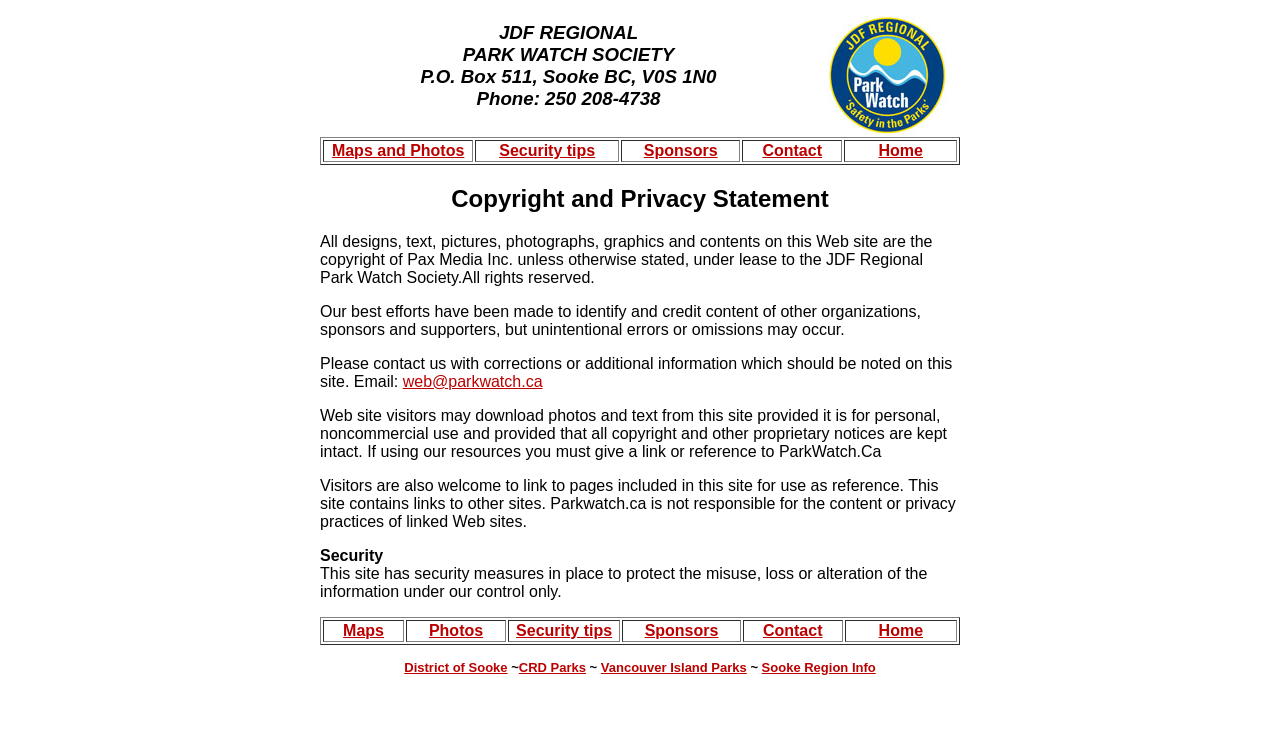What is allowed for personal, noncommercial use on this website?
Use the image to give a comprehensive and detailed response to the question.

According to the webpage, visitors are allowed to download photos and text from this site provided it is for personal, noncommercial use and provided that all copyright and other proprietary notices are kept intact.